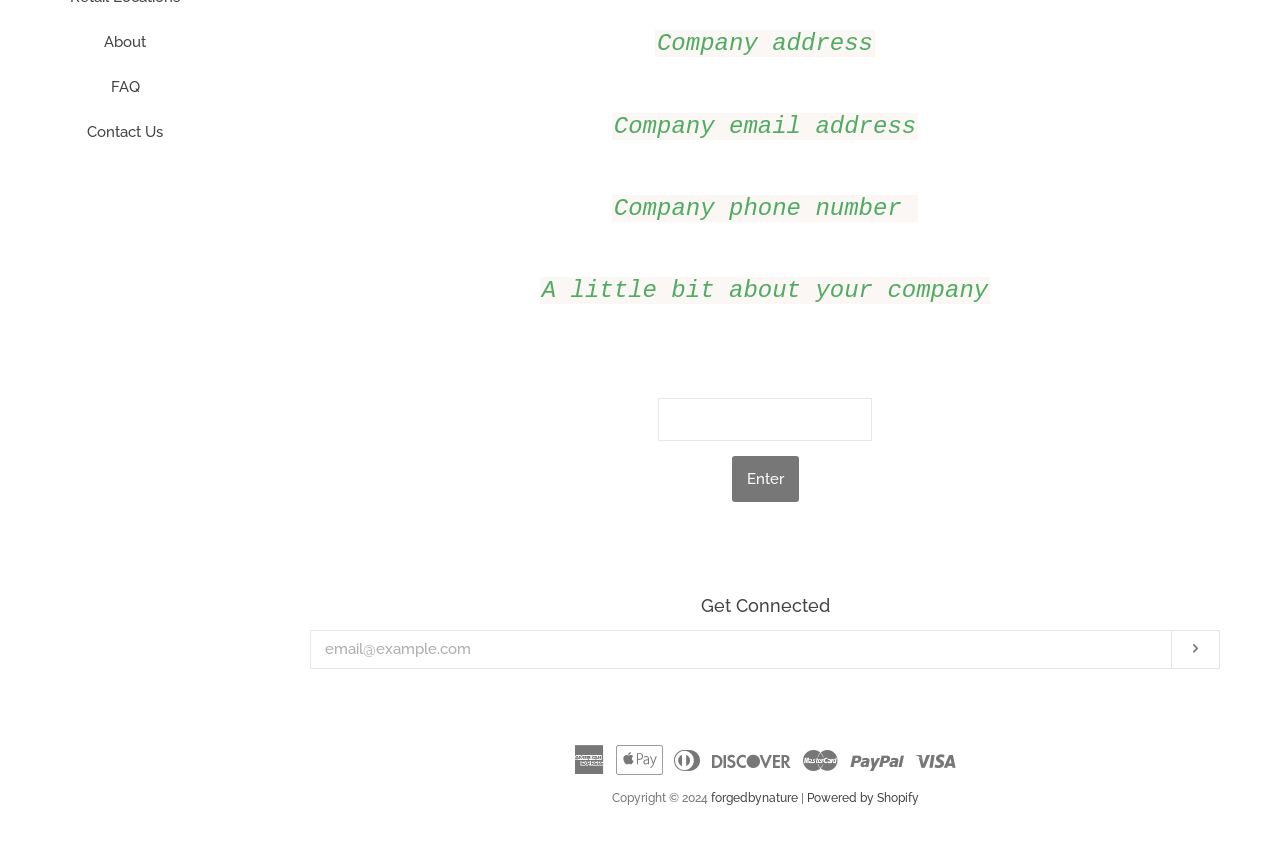Given the element description About, specify the bounding box coordinates of the corresponding UI element in the format (top-left x, top-left y, bottom-right x, bottom-right y). All values must be between 0 and 1.

[0.035, 0.031, 0.16, 0.083]